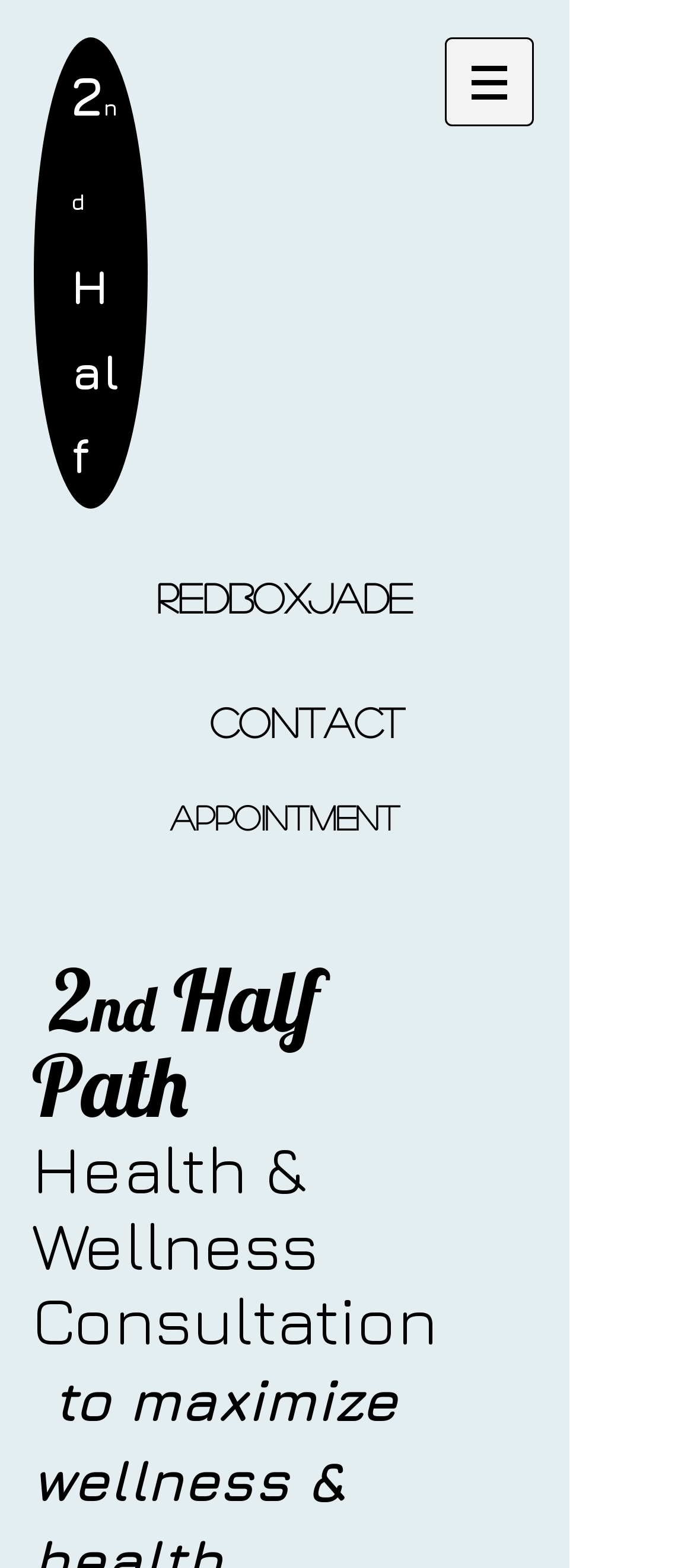Create a detailed narrative describing the layout and content of the webpage.

The webpage is about Lightwork Therapies and 2nd Half Path. At the top left, there is a heading "2nd Half" which is also a link. Below it, there is a navigation menu labeled "Site" at the top right, which contains a button with a popup menu and an image.

On the left side of the page, there are several links, including "redboxjade", "contact", and "APPOINTMENT". The "APPOINTMENT" link is followed by a series of links that form a sentence, "2nd Half Path Health & Wellness Consultation". These links are positioned vertically, with each link below the previous one.

The overall structure of the page is divided into two main sections: the top section contains the heading and navigation menu, while the bottom section contains the links. The links are scattered across the left side of the page, with some of them forming a sentence.